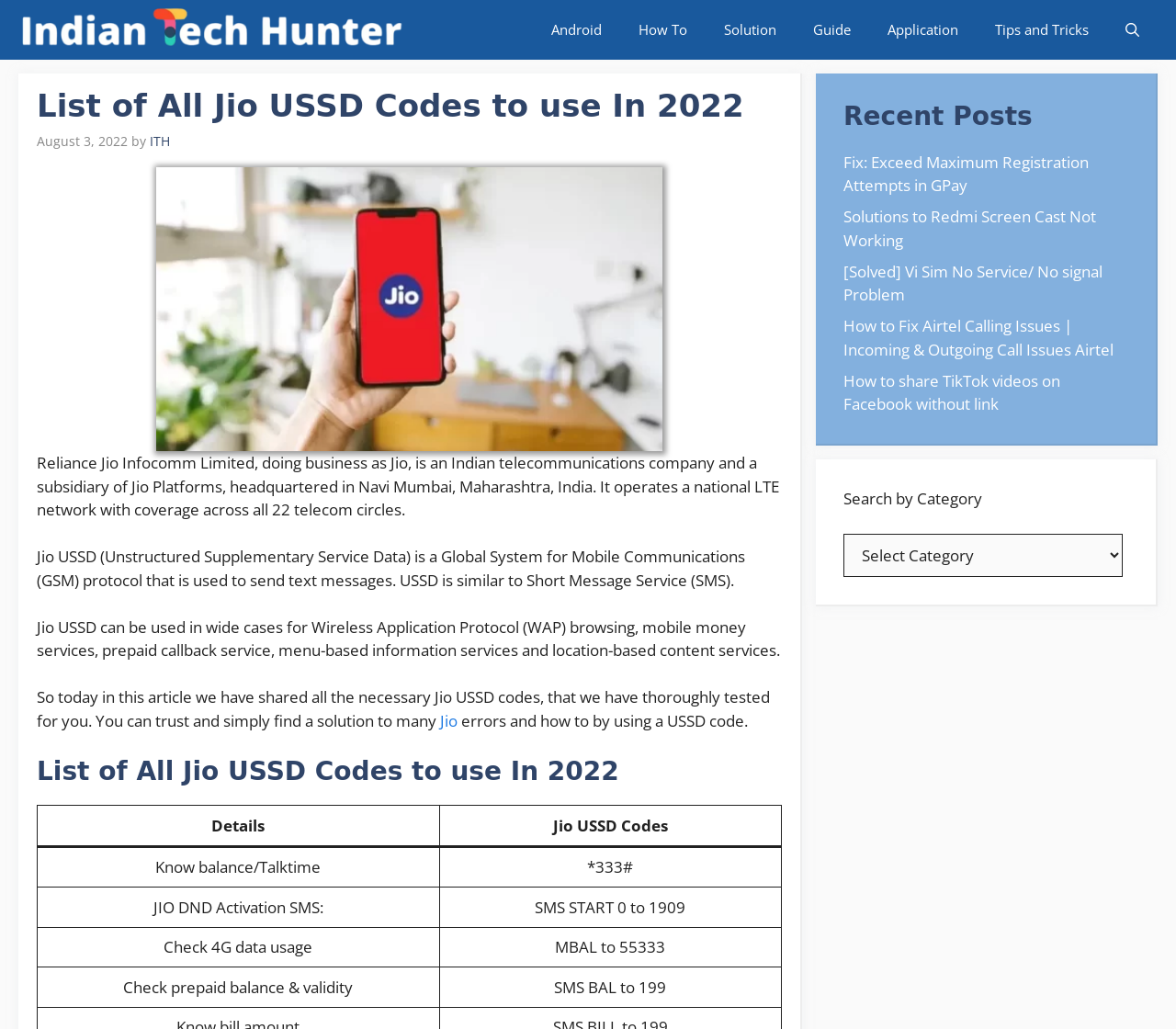Bounding box coordinates are to be given in the format (top-left x, top-left y, bottom-right x, bottom-right y). All values must be floating point numbers between 0 and 1. Provide the bounding box coordinate for the UI element described as: Application

[0.739, 0.0, 0.83, 0.058]